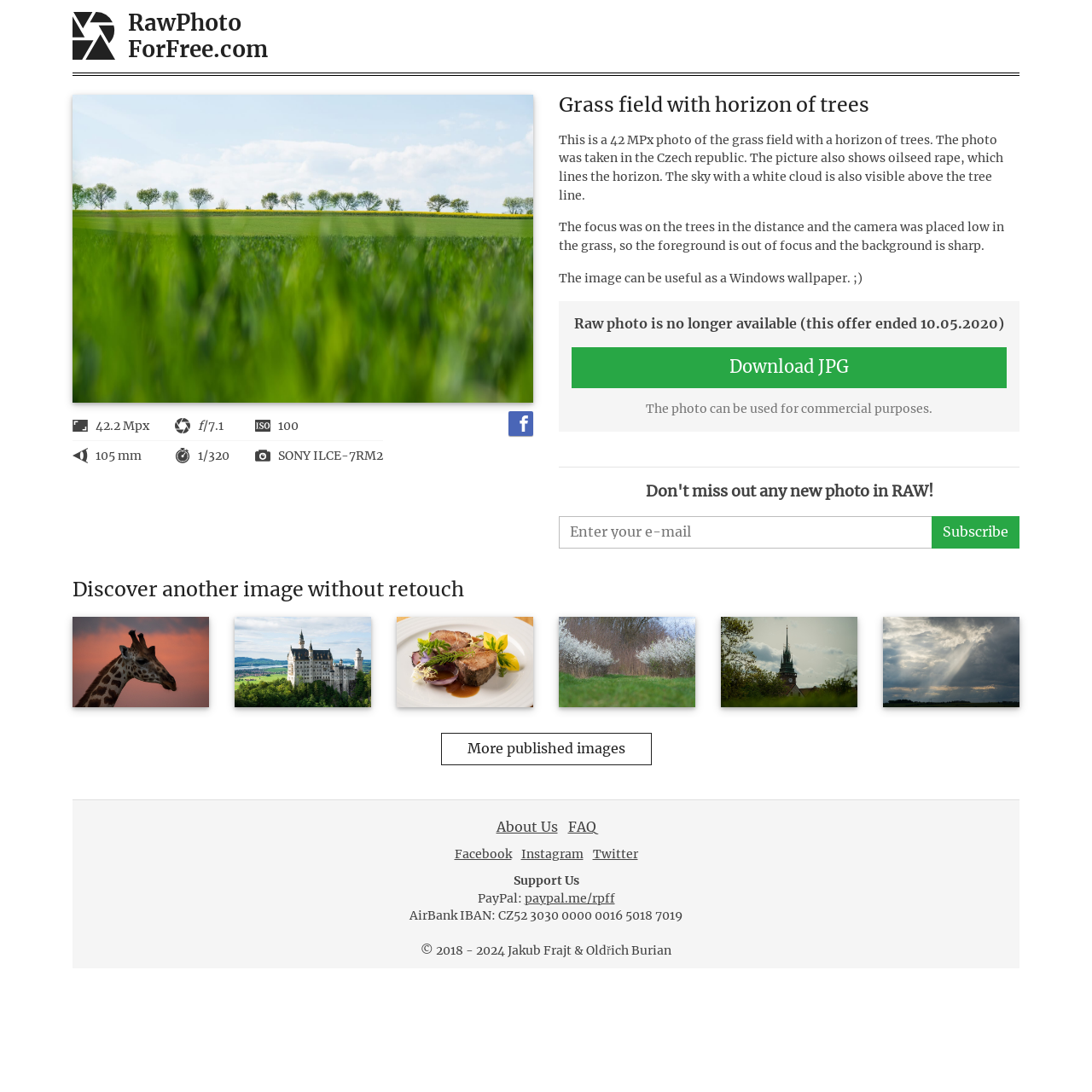Respond to the question below with a concise word or phrase:
What is the camera model used to take the photo?

SONY ILCE-7RM2